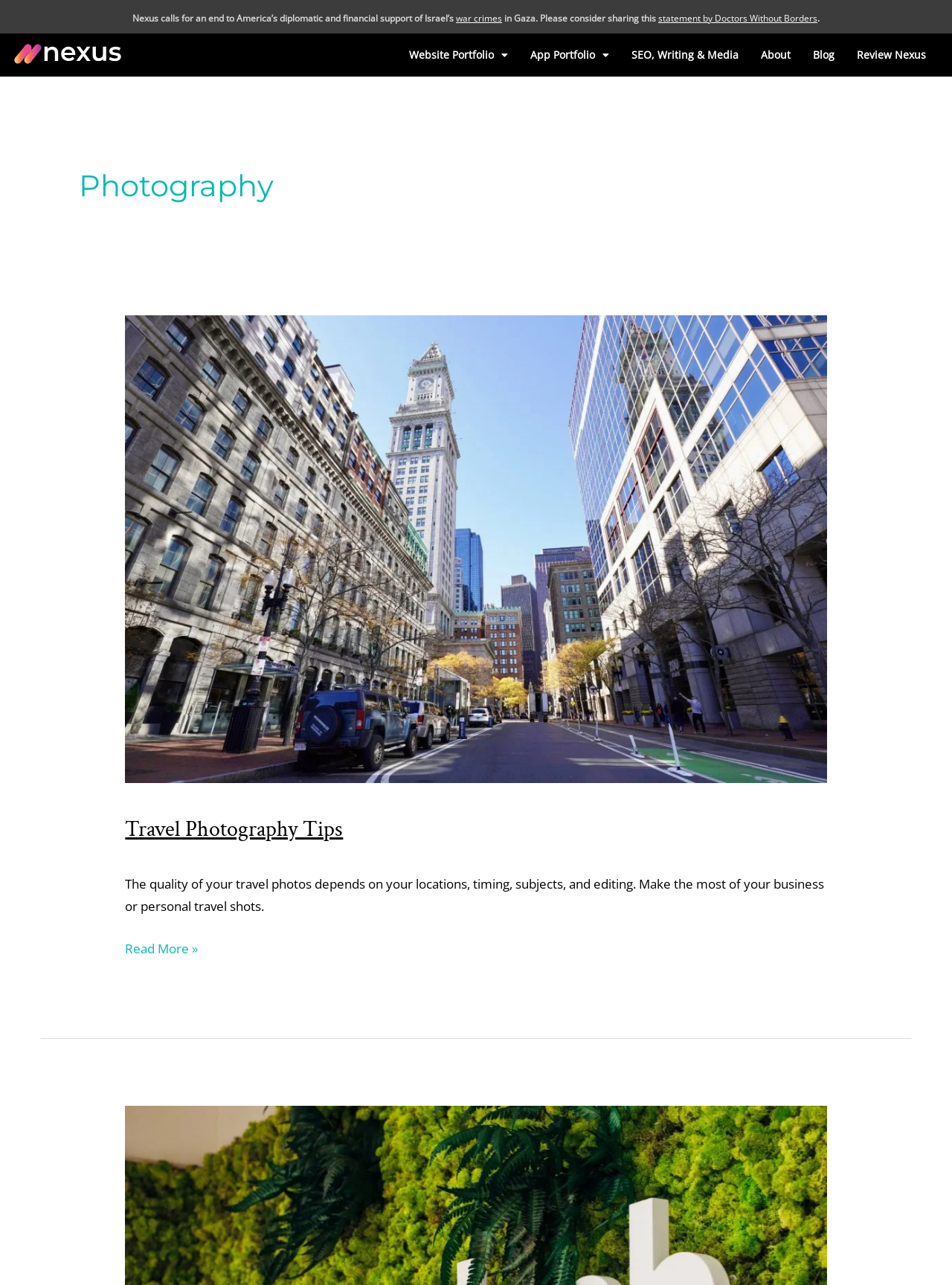What type of portfolio is mentioned?
Provide a detailed and well-explained answer to the question.

The type of portfolio mentioned can be inferred from the generic elements with popup menus, which have static text 'Website Portfolio' and 'App Portfolio', suggesting that the webpage is related to website and app portfolios.